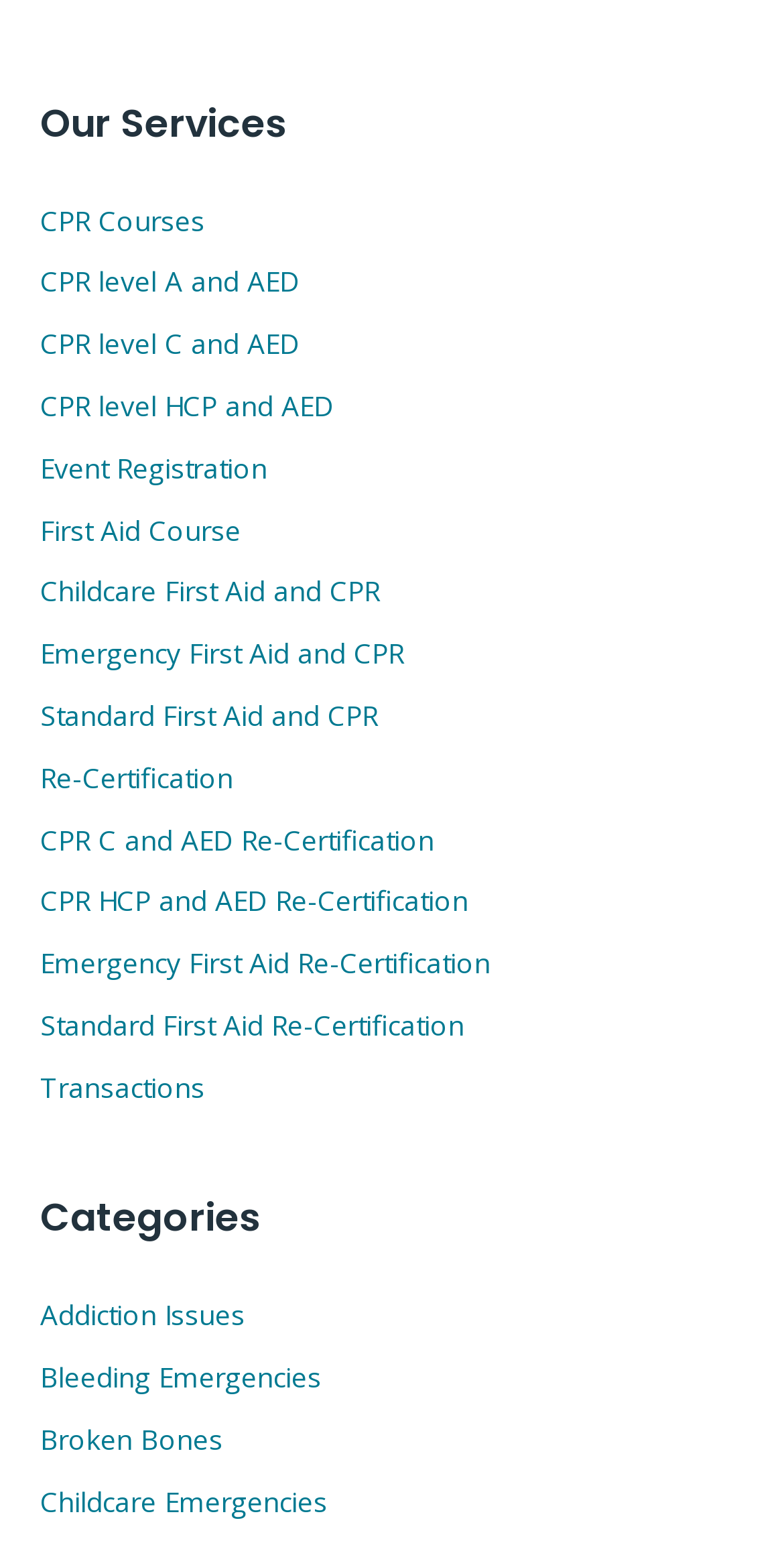Determine the bounding box coordinates of the clickable element necessary to fulfill the instruction: "Learn about Bleeding Emergencies". Provide the coordinates as four float numbers within the 0 to 1 range, i.e., [left, top, right, bottom].

[0.051, 0.88, 0.41, 0.904]